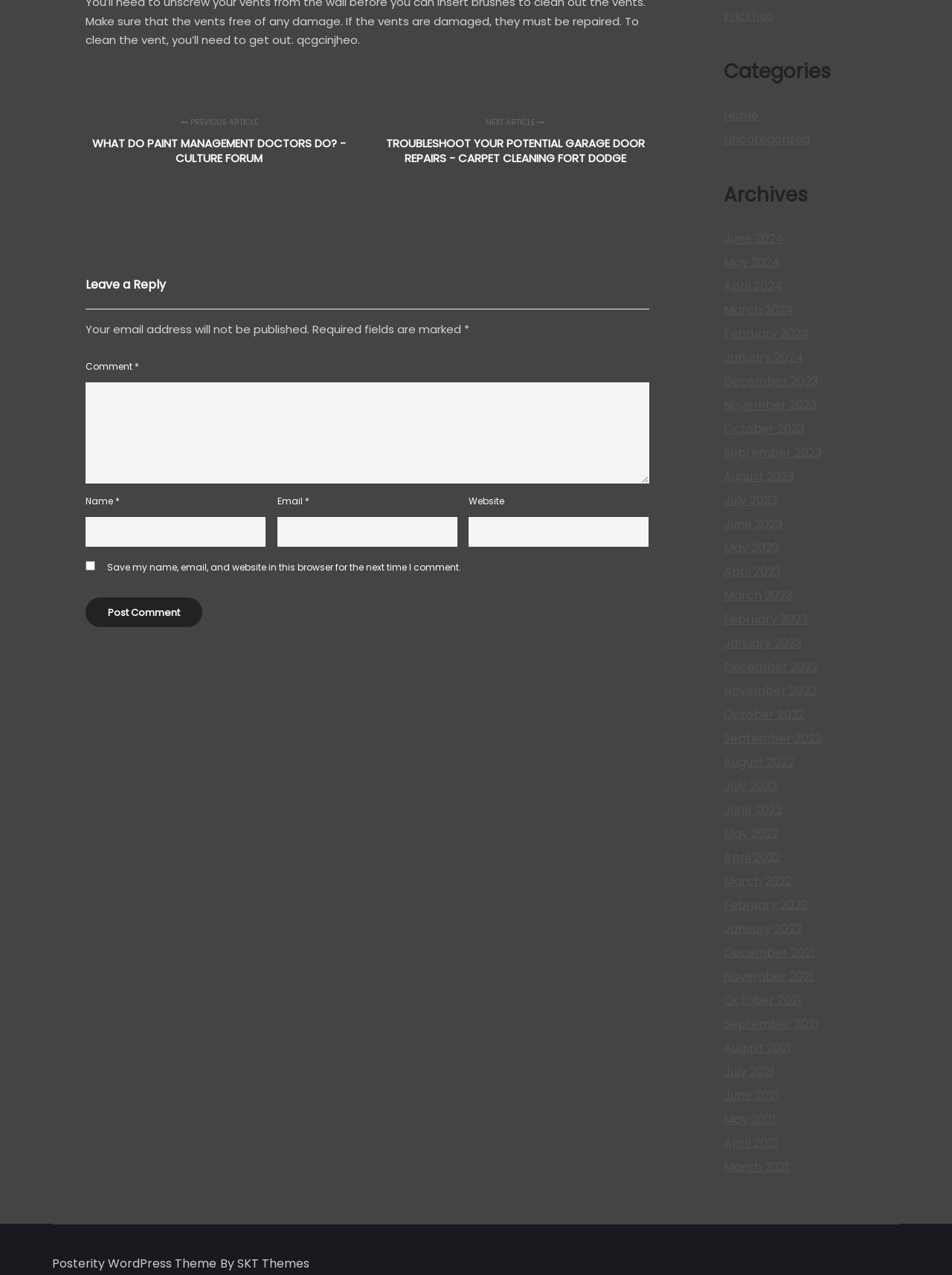Show the bounding box coordinates for the element that needs to be clicked to execute the following instruction: "Enter your name in the 'Name' field". Provide the coordinates in the form of four float numbers between 0 and 1, i.e., [left, top, right, bottom].

[0.09, 0.405, 0.279, 0.429]